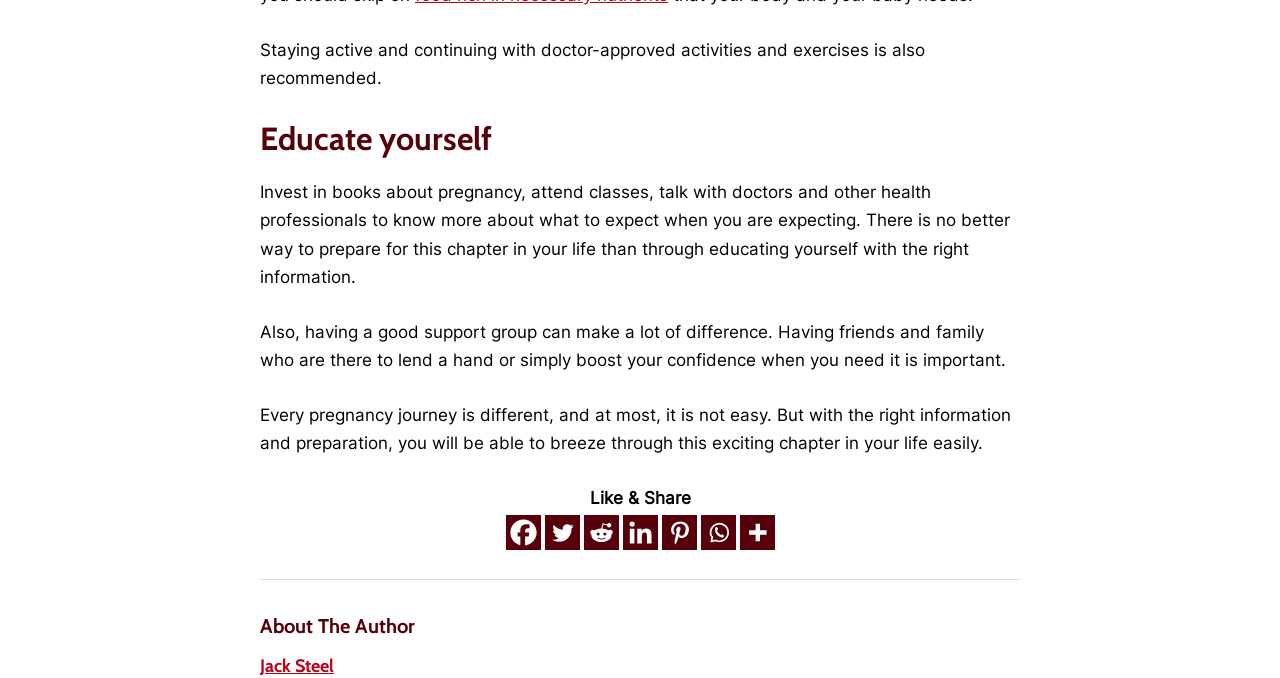What is the recommended activity during pregnancy?
Please interpret the details in the image and answer the question thoroughly.

According to the webpage, staying active and continuing with doctor-approved activities and exercises is recommended during pregnancy.